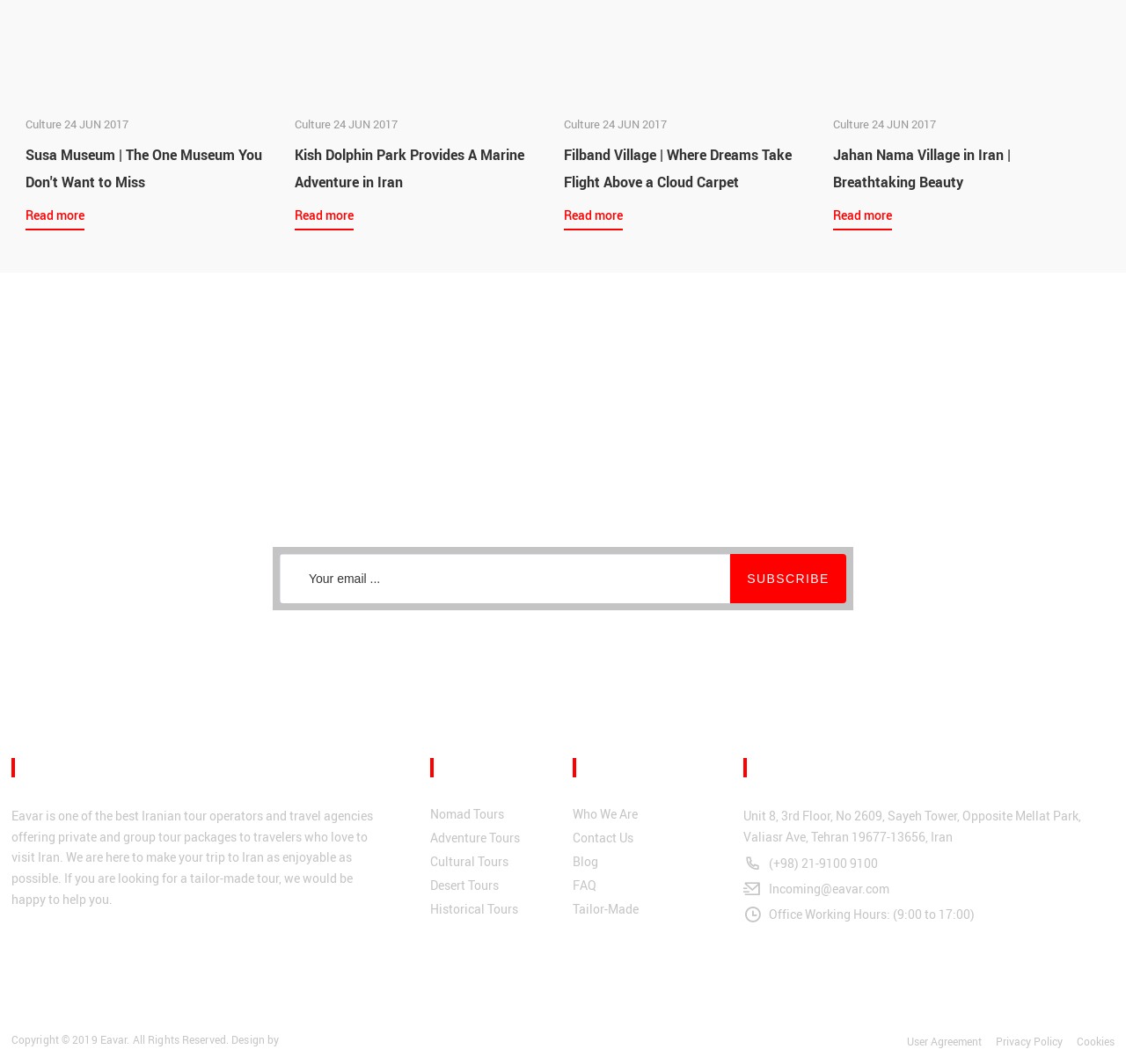Refer to the screenshot and give an in-depth answer to this question: What is the name of the museum mentioned on the webpage?

The webpage mentions 'Susa Museum | The One Museum You Don't Want to Miss' as a link, indicating that Susa Museum is one of the attractions or destinations being promoted on the webpage.